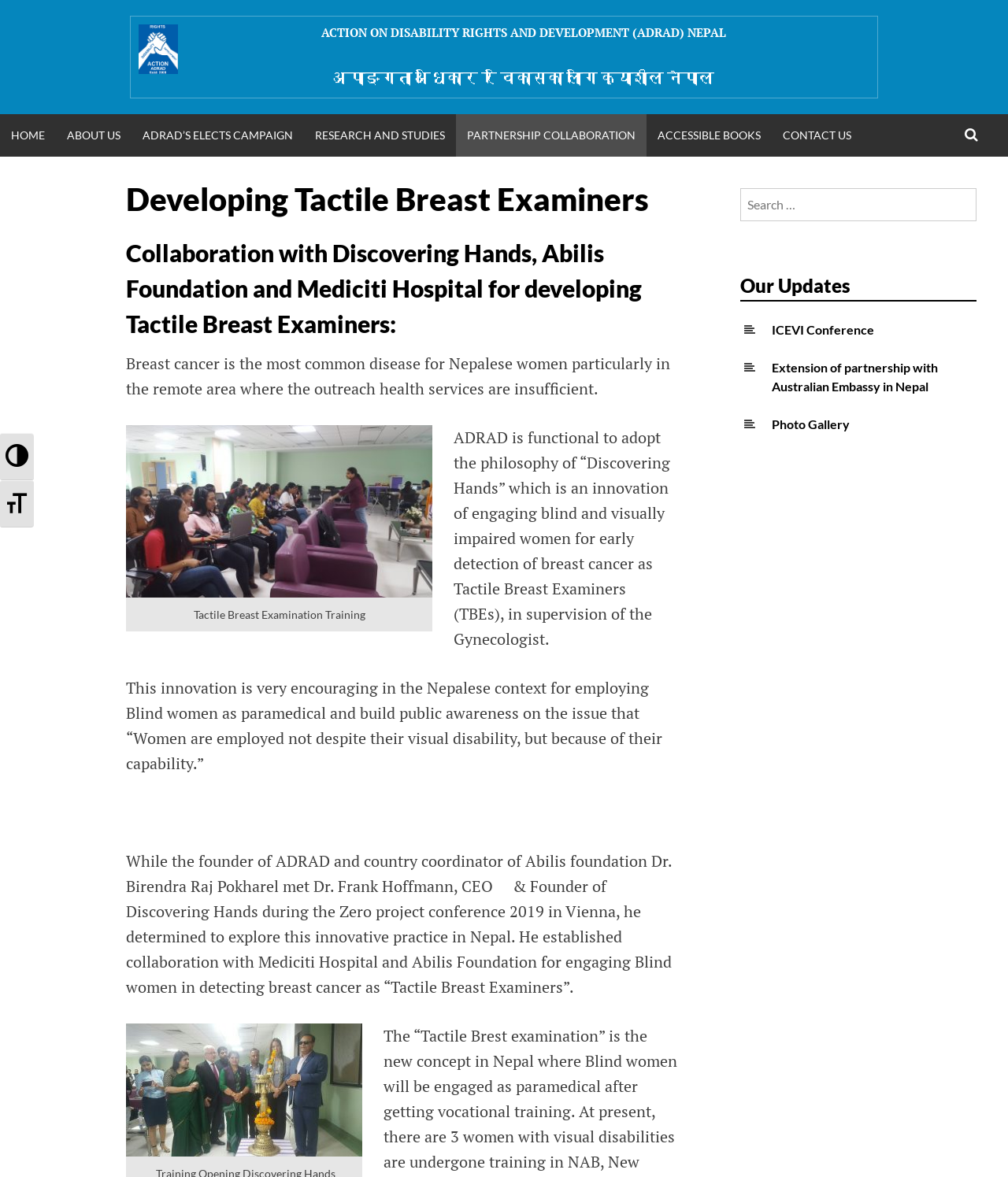Return the bounding box coordinates of the UI element that corresponds to this description: "Contact Us". The coordinates must be given as four float numbers in the range of 0 and 1, [left, top, right, bottom].

[0.766, 0.097, 0.855, 0.133]